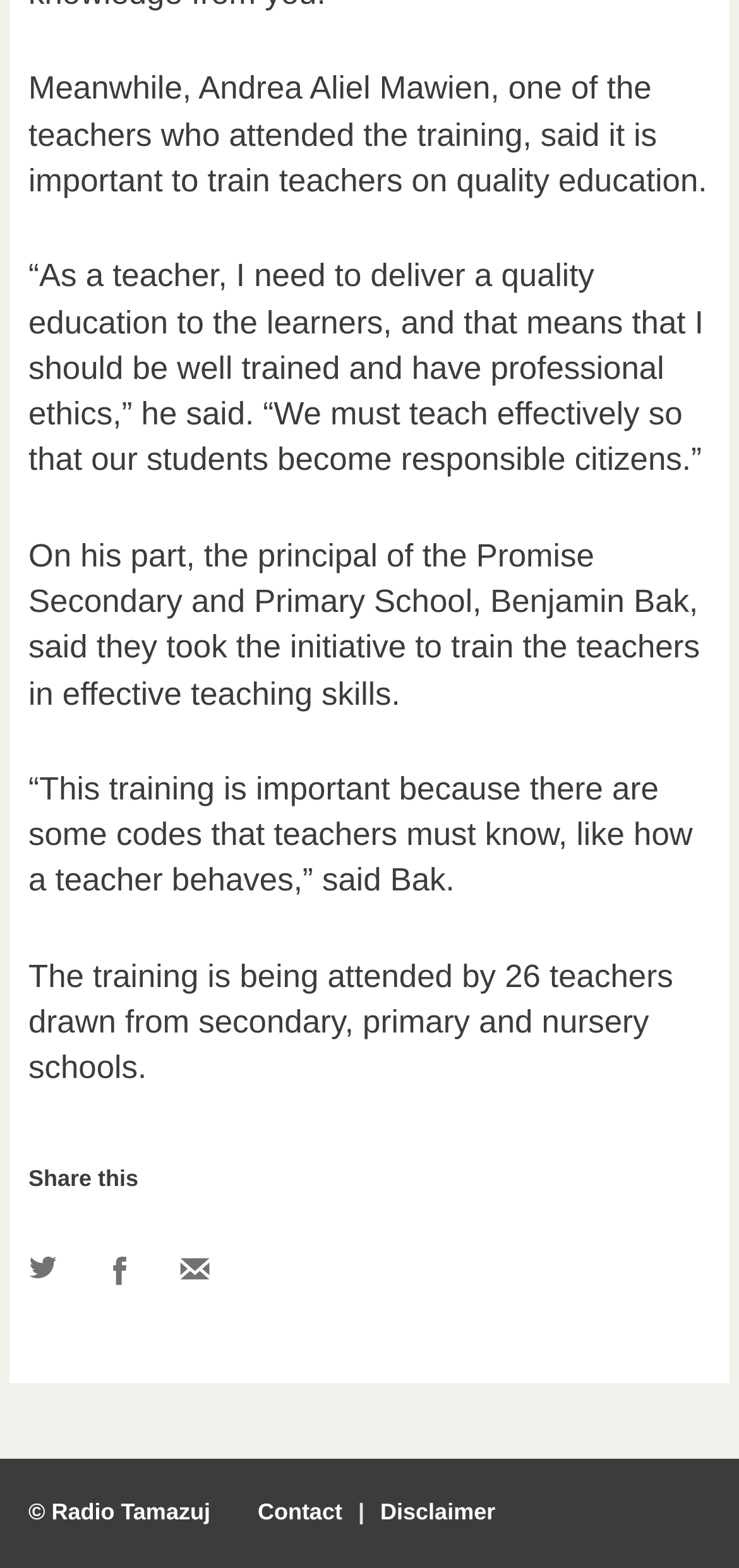Answer the question in a single word or phrase:
How many teachers are attending the training?

26